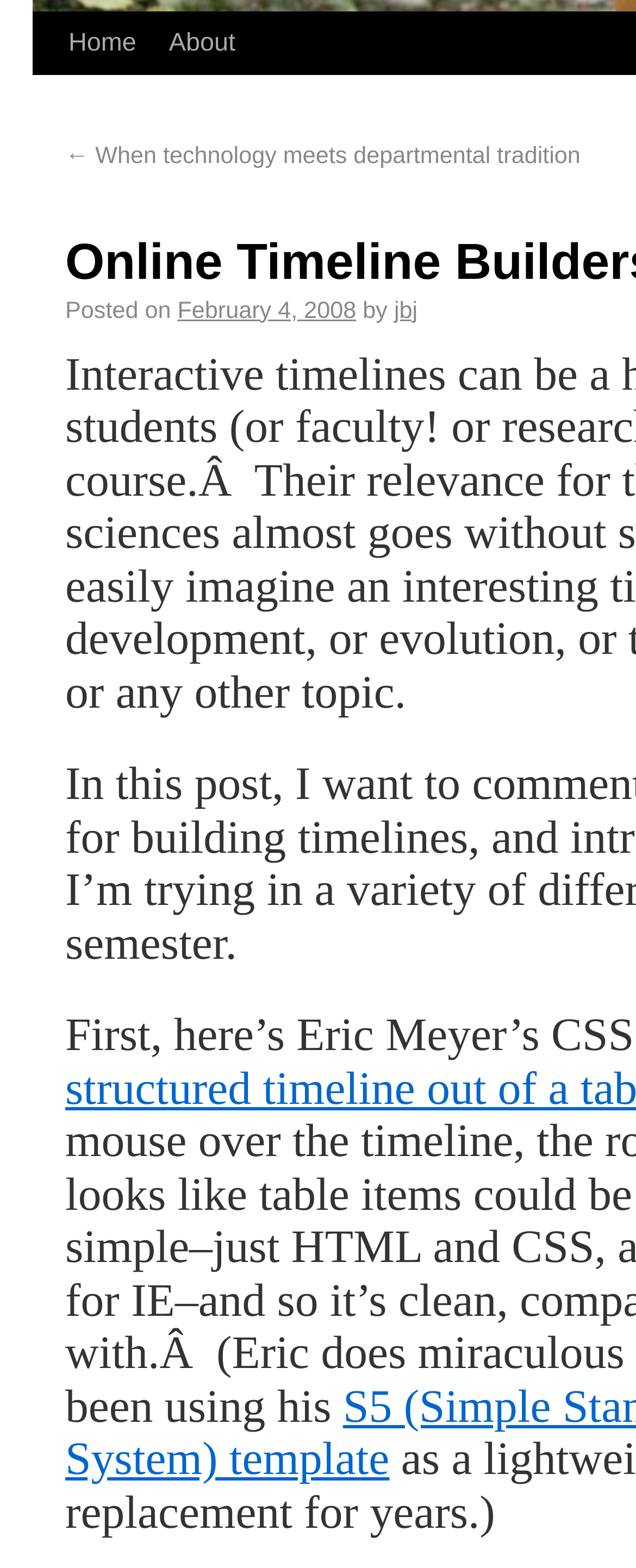Based on the element description "Fr. Marty Watt", predict the bounding box coordinates of the UI element.

None